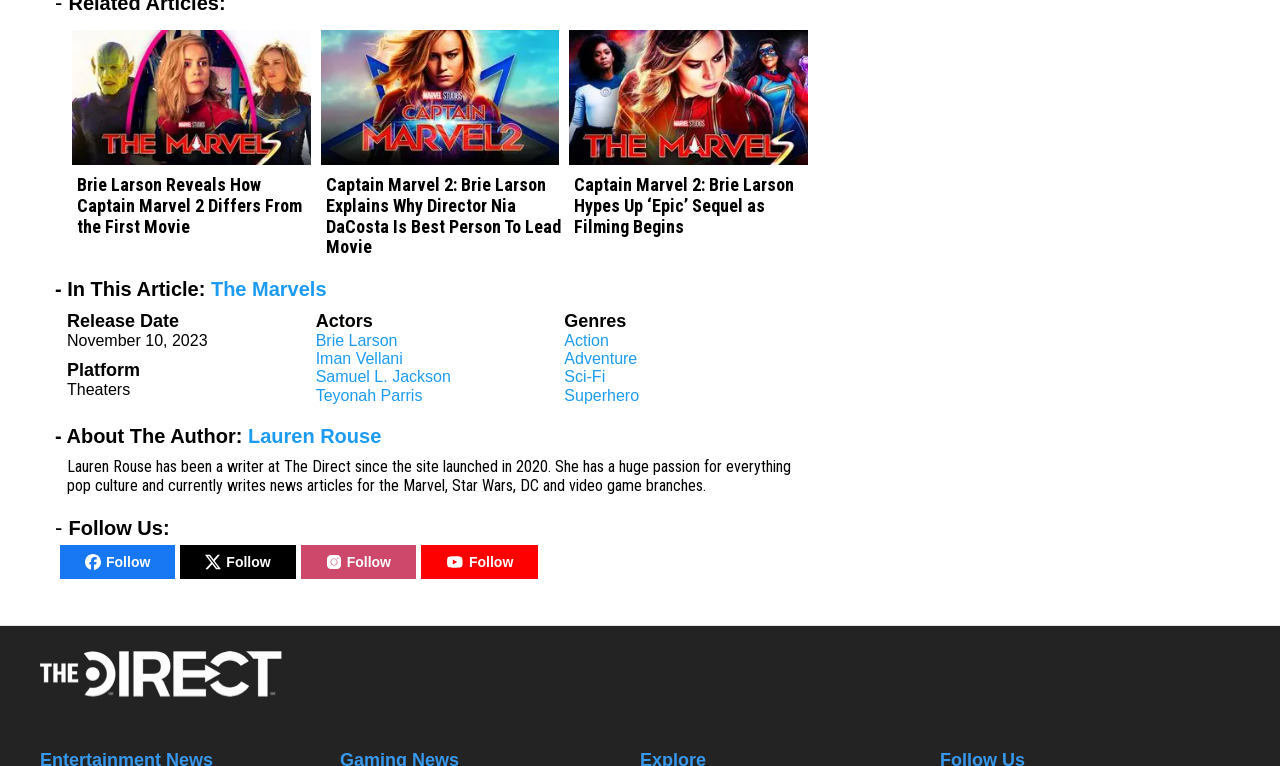Show the bounding box coordinates for the element that needs to be clicked to execute the following instruction: "Learn about the author Lauren Rouse". Provide the coordinates in the form of four float numbers between 0 and 1, i.e., [left, top, right, bottom].

[0.194, 0.555, 0.298, 0.584]